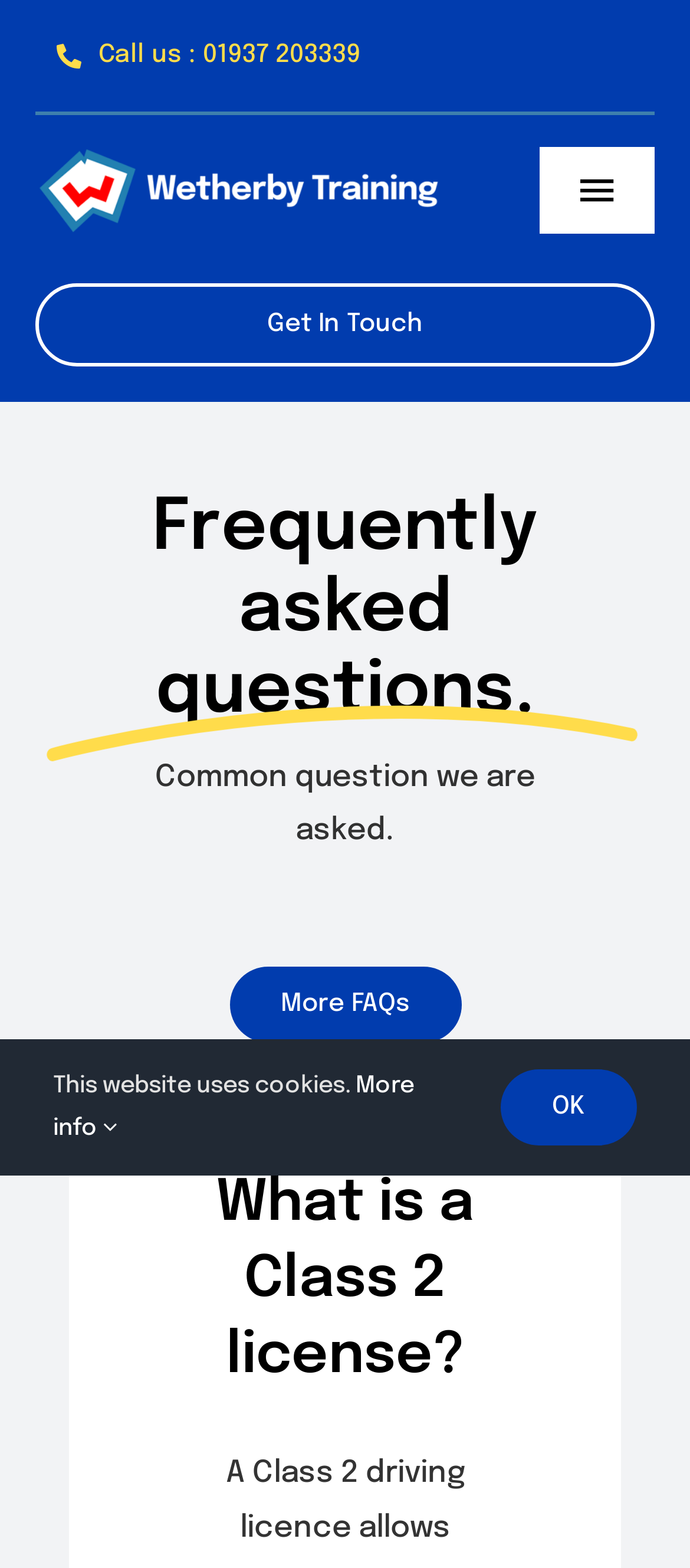Ascertain the bounding box coordinates for the UI element detailed here: "About". The coordinates should be provided as [left, top, right, bottom] with each value being a float between 0 and 1.

[0.0, 0.16, 1.0, 0.222]